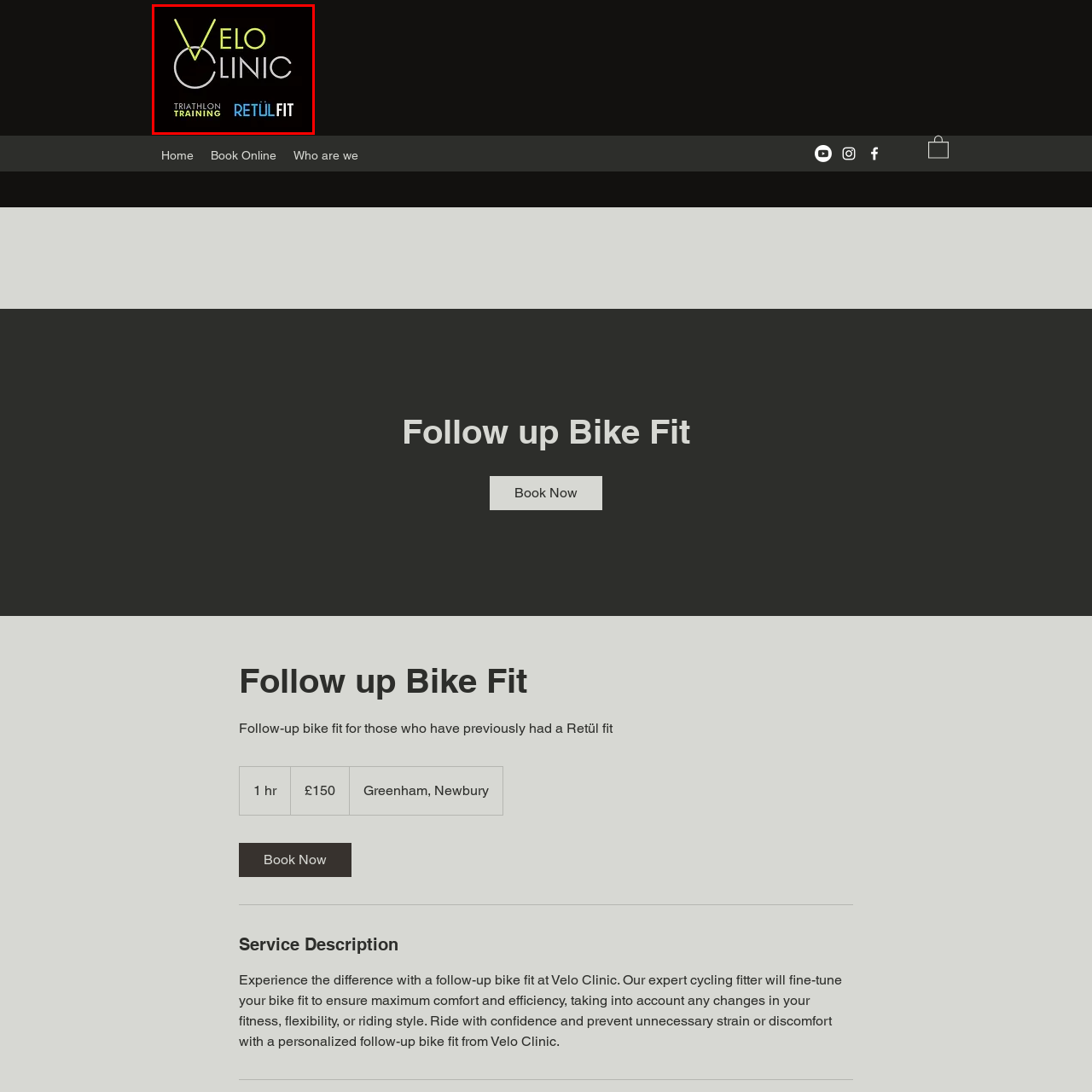View the image surrounded by the red border, What is the shape of the 'O' in 'VELO'?
 Answer using a single word or phrase.

Circular outline